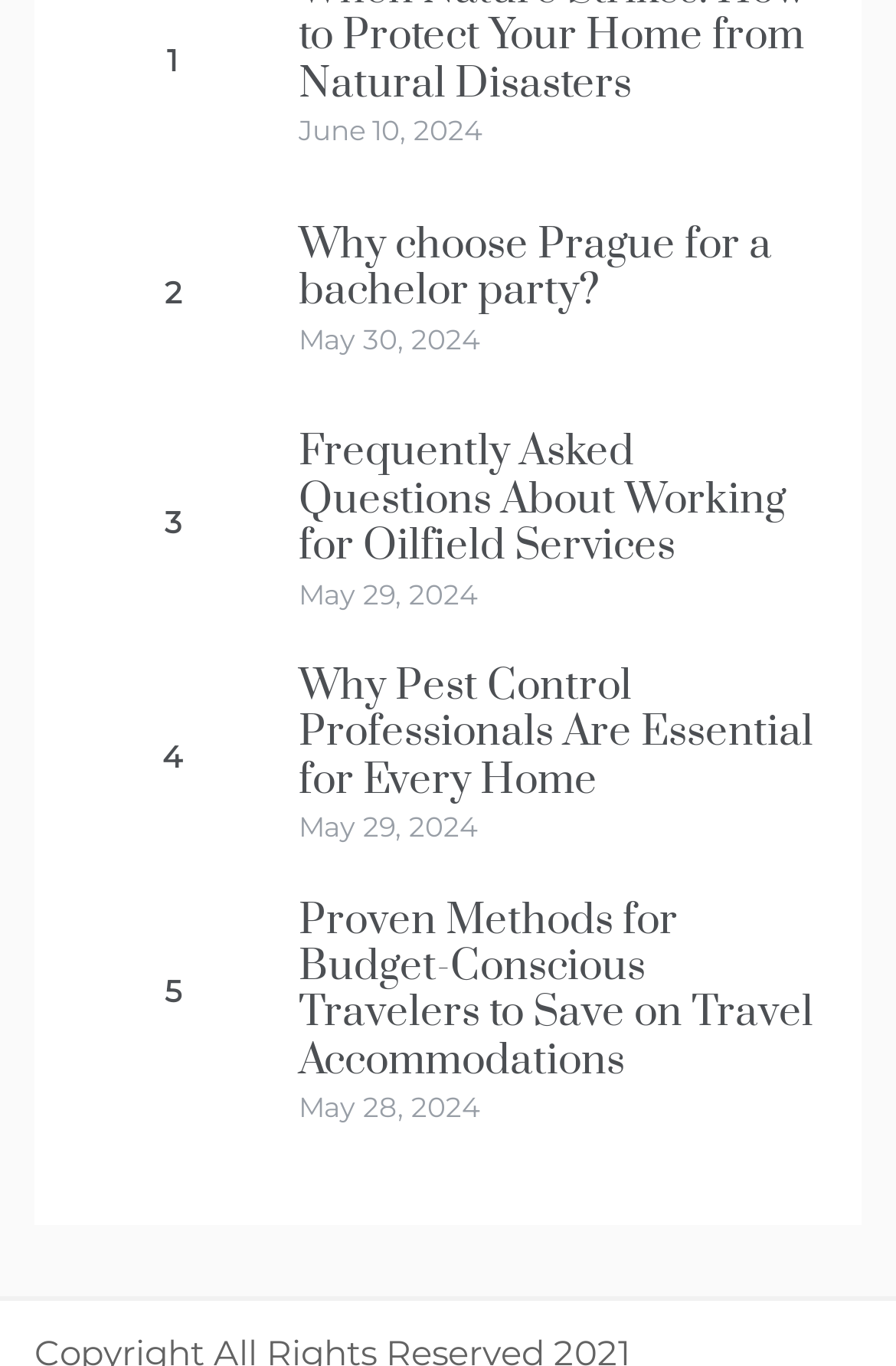Look at the image and write a detailed answer to the question: 
How many articles are listed on this page?

There are five figure elements, each containing an image and a link, which suggests that there are five articles listed on this page. Additionally, there is a static text element with the text '5' at coordinates [0.183, 0.711, 0.201, 0.738].